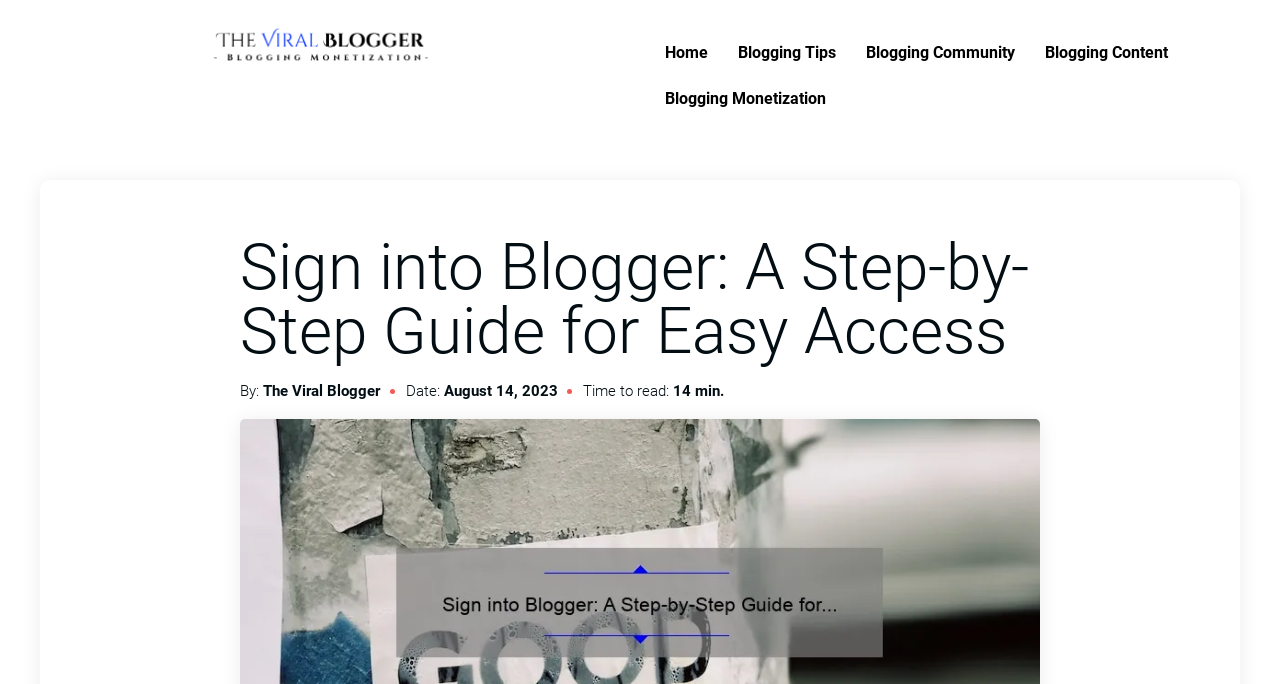Using the provided element description: "Blogging Tips", identify the bounding box coordinates. The coordinates should be four floats between 0 and 1 in the order [left, top, right, bottom].

[0.565, 0.044, 0.665, 0.111]